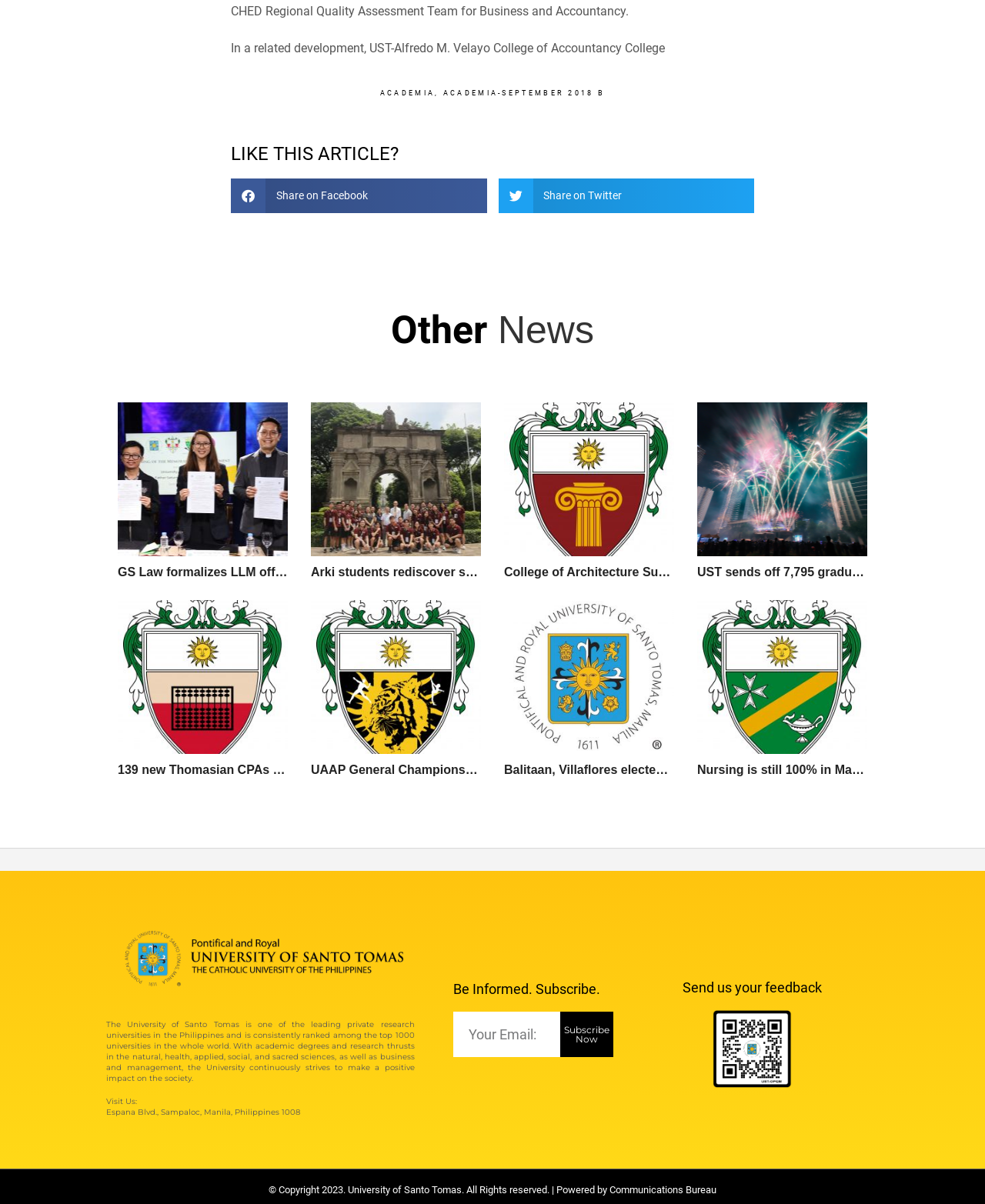Could you please study the image and provide a detailed answer to the question:
What is the name of the university?

I found the answer by reading the static text at the bottom of the page, which mentions 'The University of Santo Tomas is one of the leading private research universities in the Philippines...'.